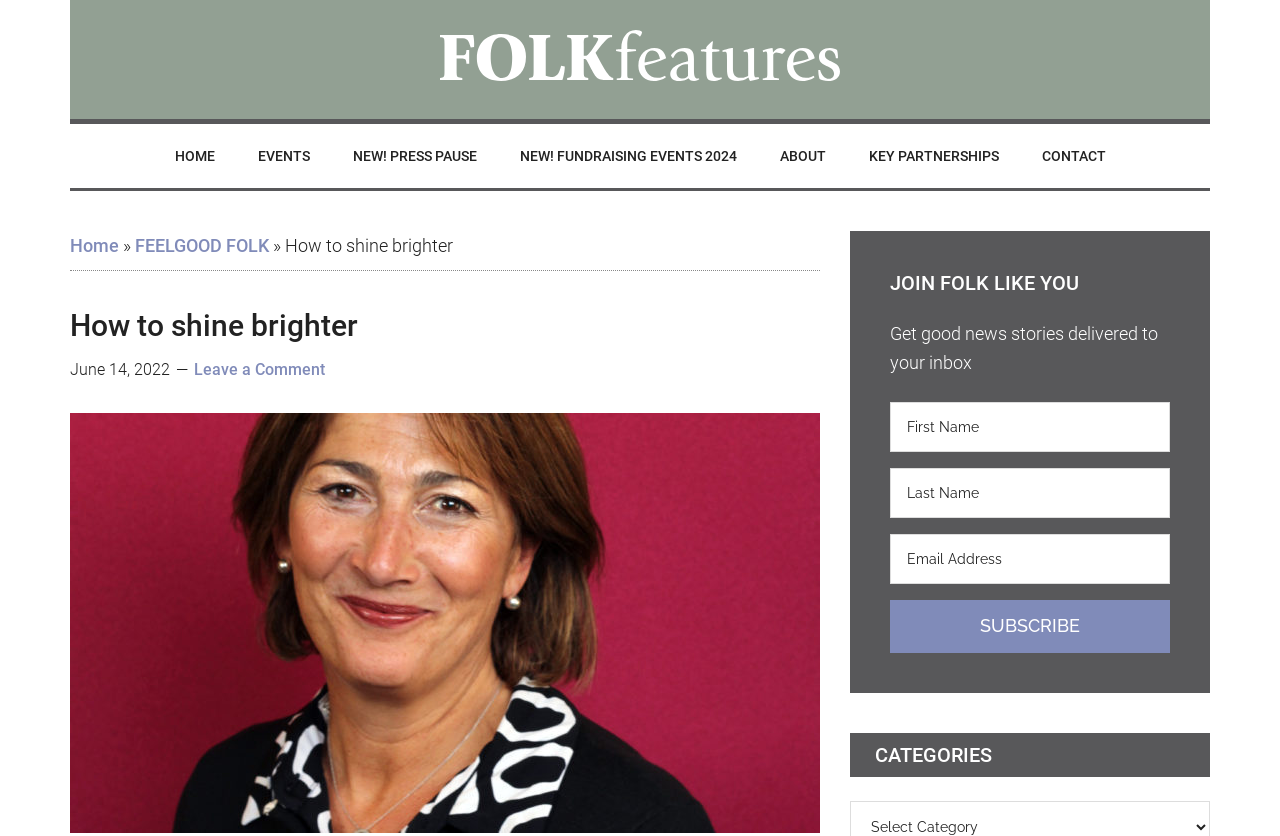Generate a comprehensive description of the webpage content.

The webpage is about Folk Features, a platform that shares uplifting stories for Norfolk and Suffolk. At the top, there are four "Skip to" links, followed by a link to the Folk Features homepage, which is accompanied by an image. Below this, there is a static text "Uplifting stories for Norfolk and Suffolk".

The secondary navigation menu is located at the top, with seven links: "HOME", "EVENTS", "NEW! PRESS PAUSE", "NEW! FUNDRAISING EVENTS 2024", "ABOUT", "KEY PARTNERSHIPS", and "CONTACT". 

The main content area is divided into two sections. On the left, there is a section with a heading "How to shine brighter", which includes a subheading, a time stamp "June 14, 2022", and a link to "Leave a Comment". 

On the right, there is a primary sidebar with several sections. The first section has a heading "JOIN FOLK LIKE YOU" and includes a form to subscribe to a newsletter, with fields for first name, last name, and email address, and a "Subscribe" button. Below this, there is a section with a heading "CATEGORIES" and a static text "Categories".

Overall, the webpage has a clean layout, with a clear separation between the main content and the sidebar. The use of headings and links helps to organize the content and make it easy to navigate.